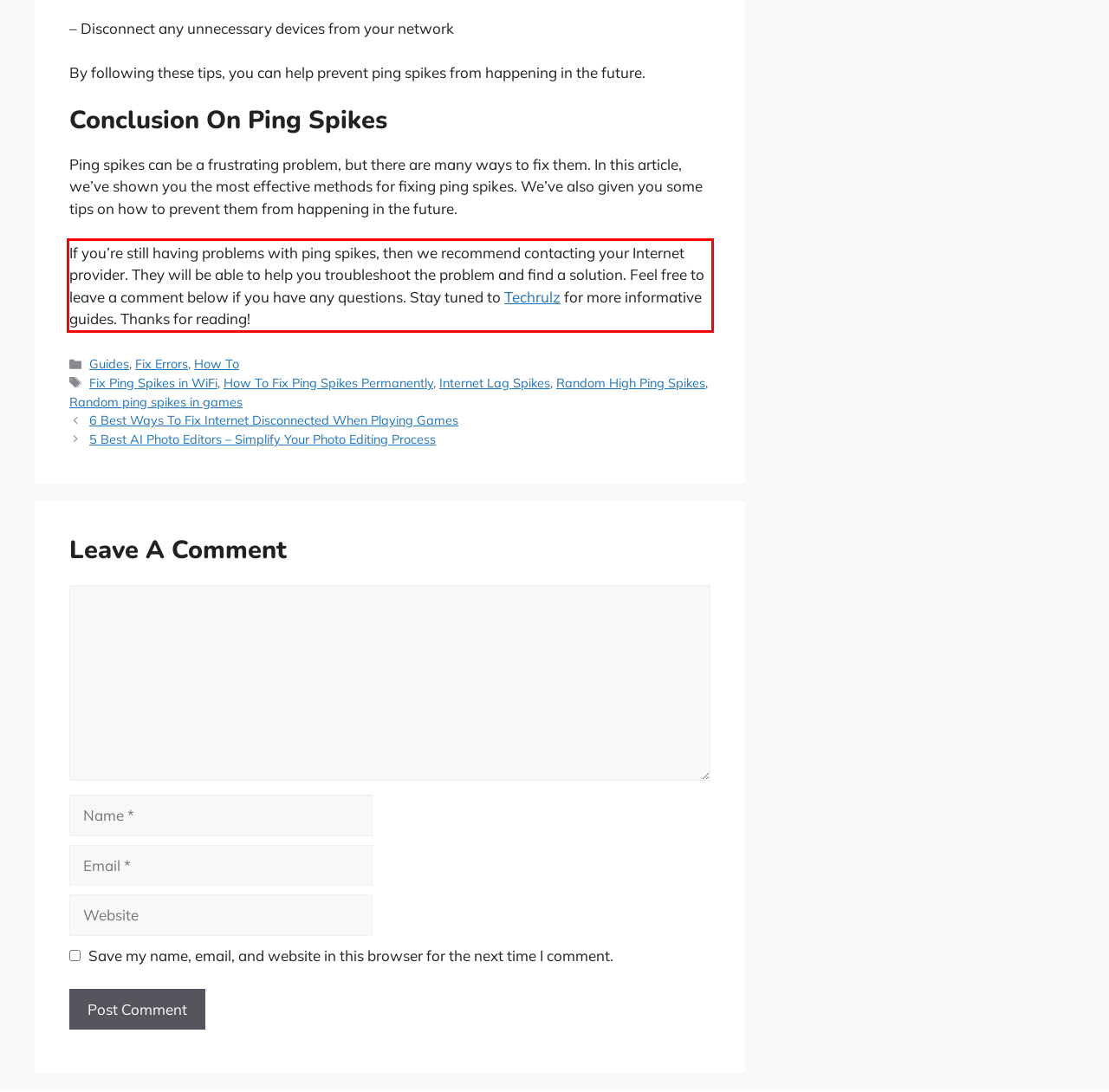Examine the webpage screenshot and use OCR to recognize and output the text within the red bounding box.

If you’re still having problems with ping spikes, then we recommend contacting your Internet provider. They will be able to help you troubleshoot the problem and find a solution. Feel free to leave a comment below if you have any questions. Stay tuned to Techrulz for more informative guides. Thanks for reading!